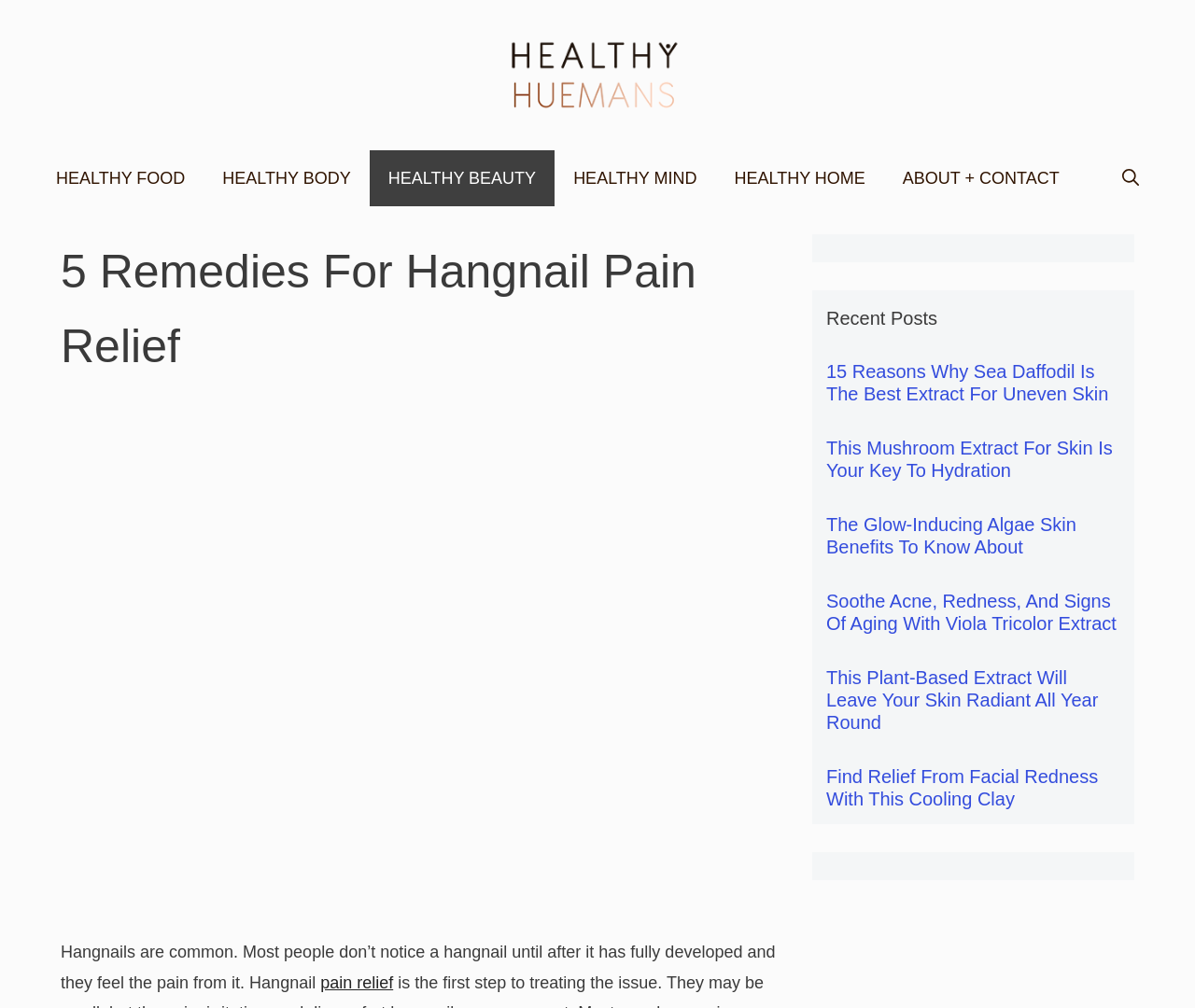Provide the bounding box coordinates in the format (top-left x, top-left y, bottom-right x, bottom-right y). All values are floating point numbers between 0 and 1. Determine the bounding box coordinate of the UI element described as: aria-label="Open Search Bar"

[0.923, 0.149, 0.969, 0.205]